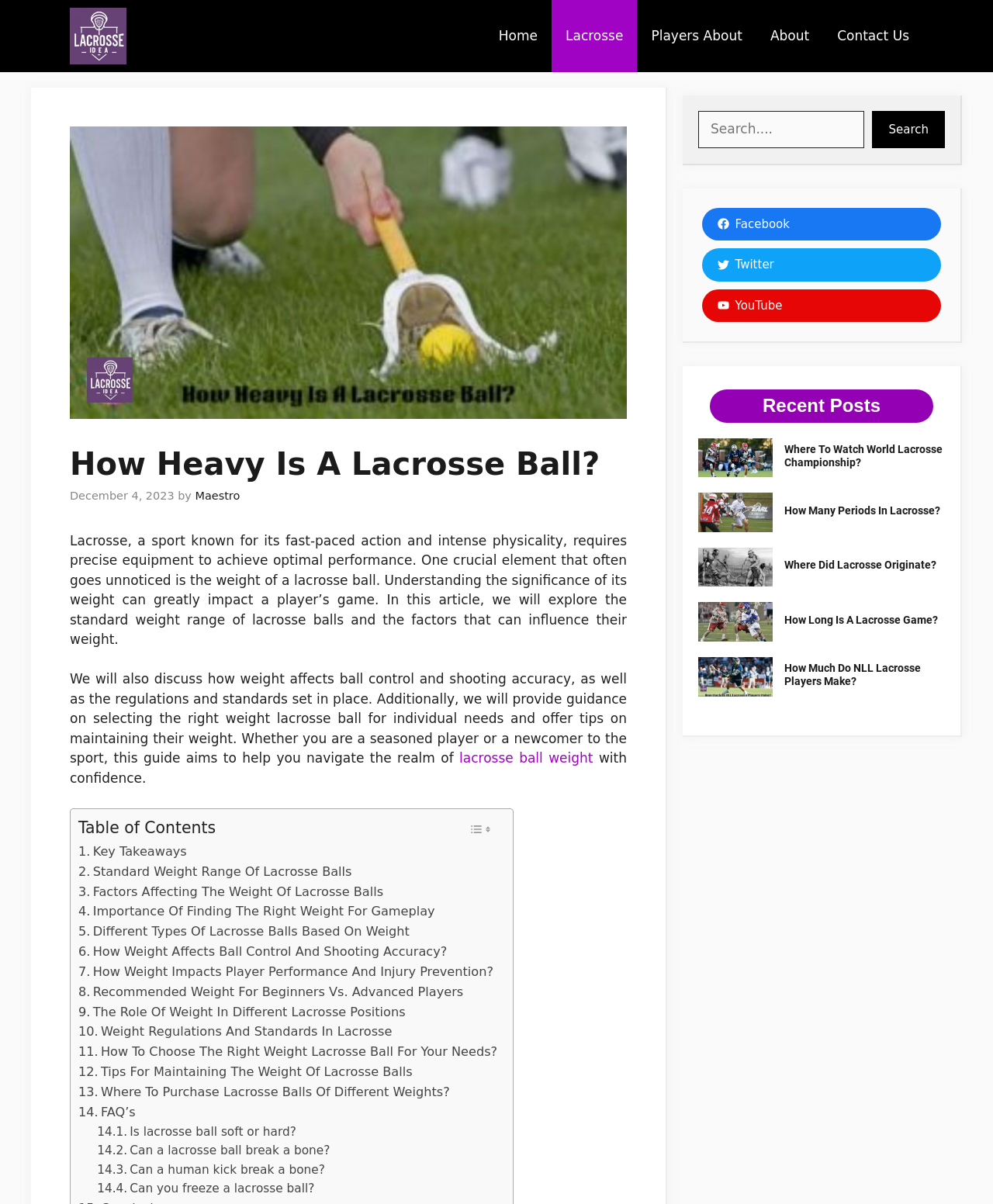Provide the bounding box coordinates for the specified HTML element described in this description: "Contact Us". The coordinates should be four float numbers ranging from 0 to 1, in the format [left, top, right, bottom].

[0.829, 0.0, 0.93, 0.06]